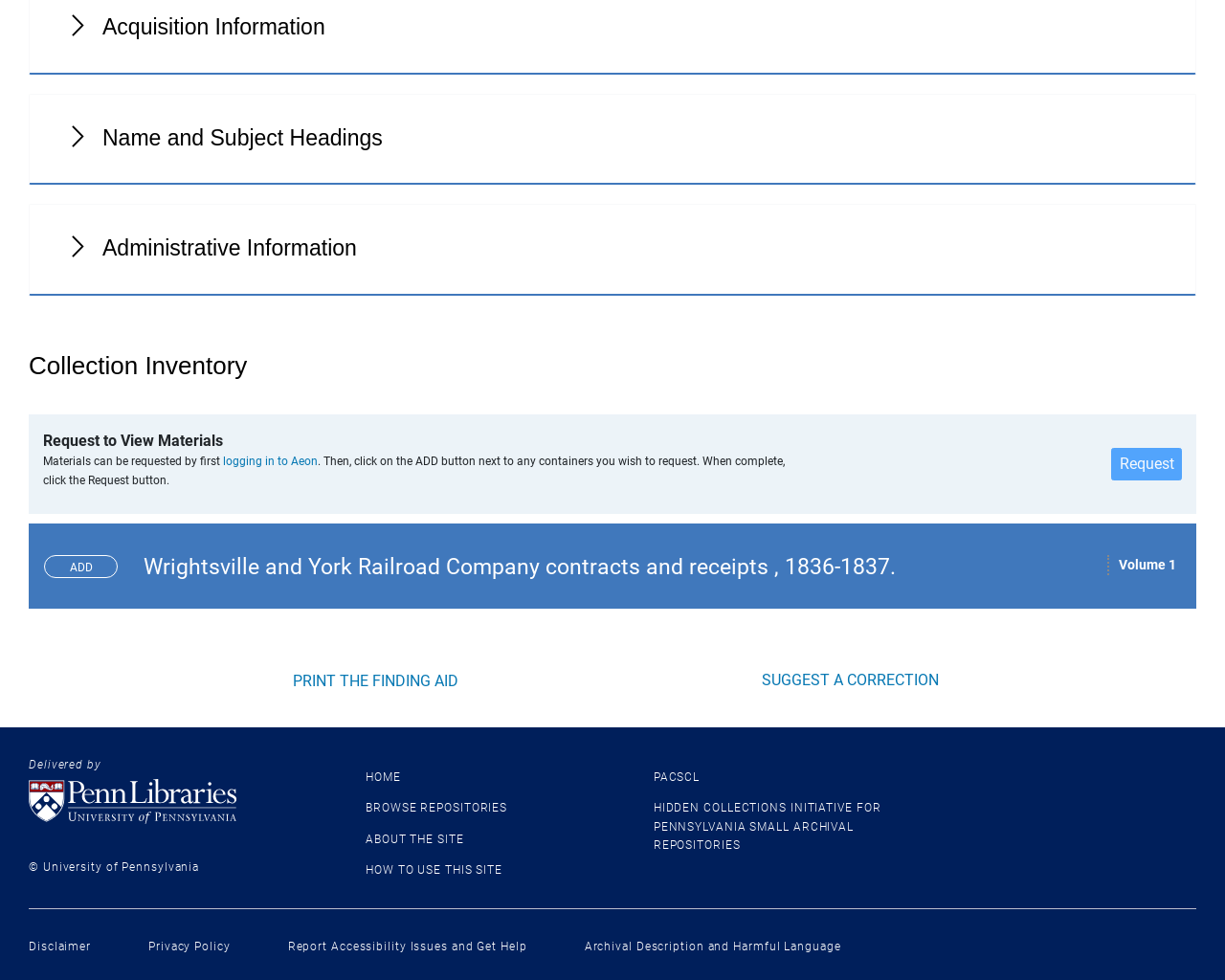Please predict the bounding box coordinates of the element's region where a click is necessary to complete the following instruction: "Click on PRINT THE FINDING AID". The coordinates should be represented by four float numbers between 0 and 1, i.e., [left, top, right, bottom].

[0.234, 0.681, 0.379, 0.708]